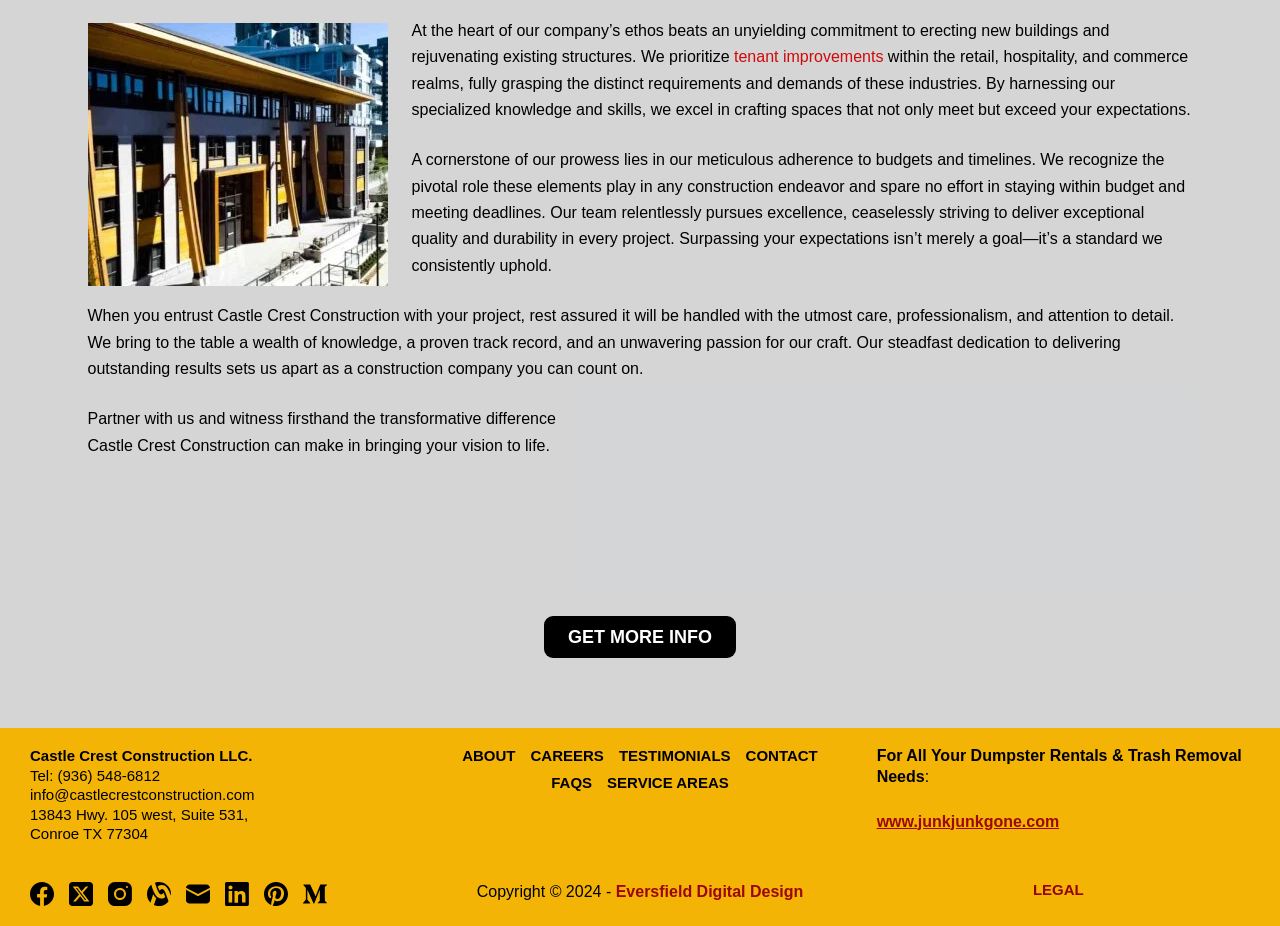Pinpoint the bounding box coordinates of the element that must be clicked to accomplish the following instruction: "Visit the Facebook page". The coordinates should be in the format of four float numbers between 0 and 1, i.e., [left, top, right, bottom].

[0.023, 0.952, 0.042, 0.978]